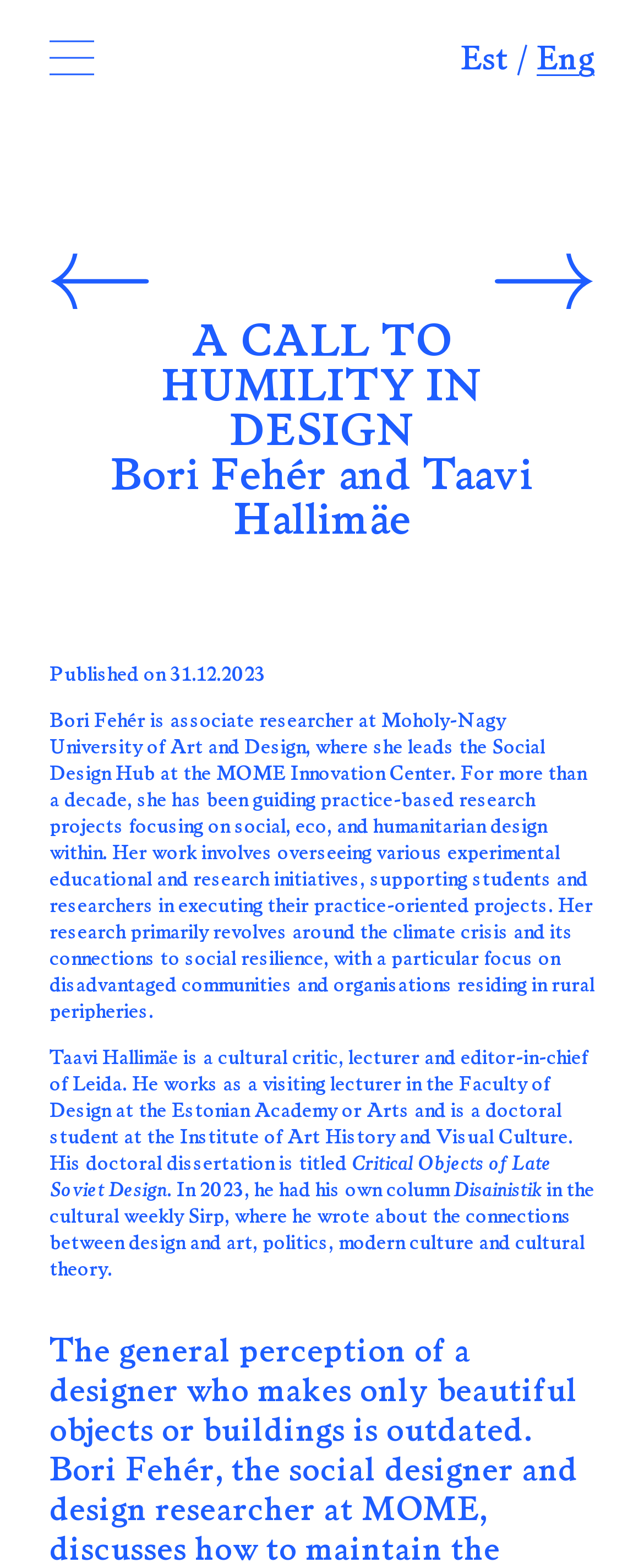What is the name of the research hub led by Bori Fehér?
Based on the image content, provide your answer in one word or a short phrase.

Social Design Hub